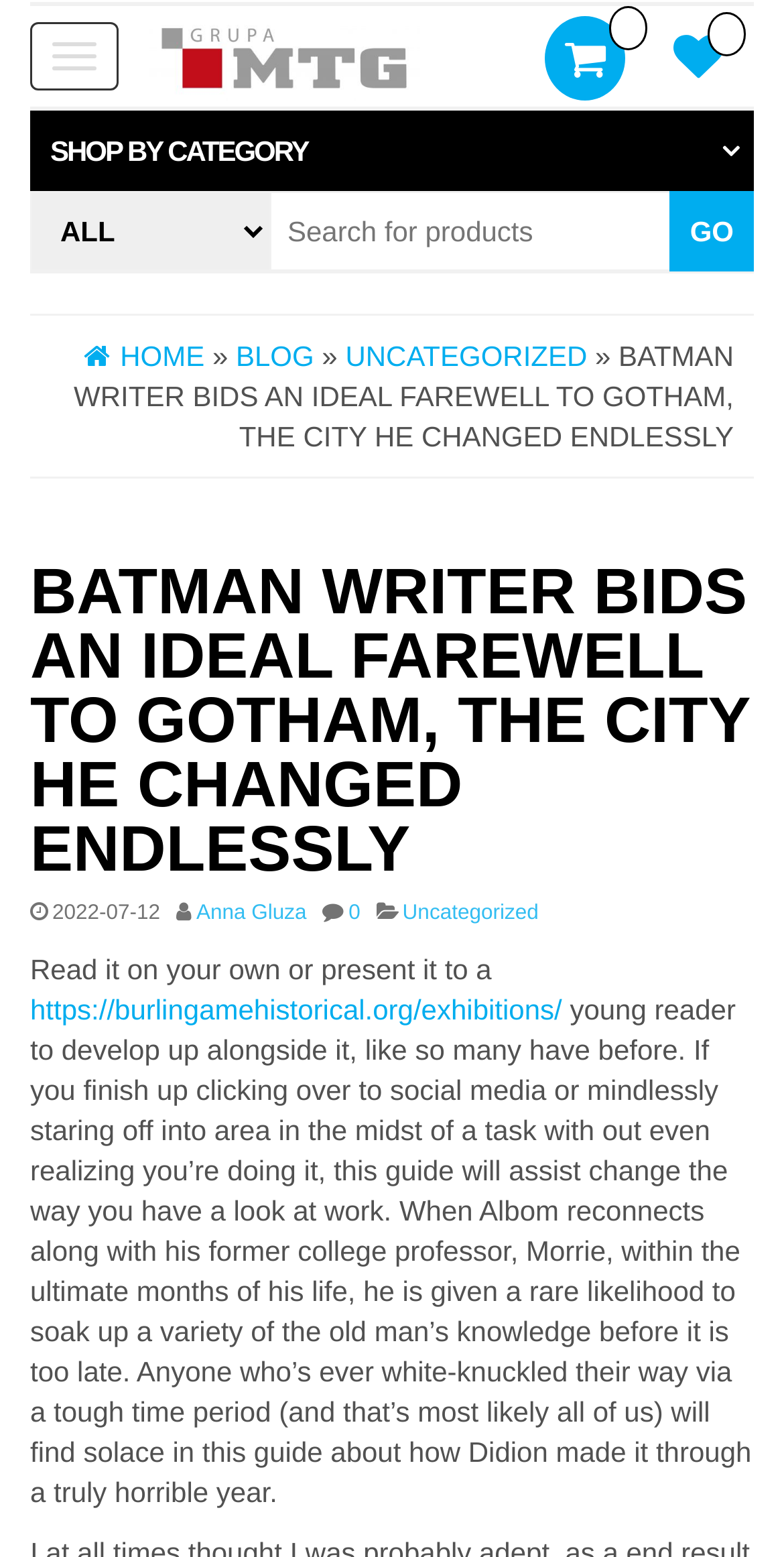What is the author of the article?
Using the image as a reference, answer the question in detail.

I found the answer by looking at the link element with the label 'Anna Gluza' which is located below the heading of the article.